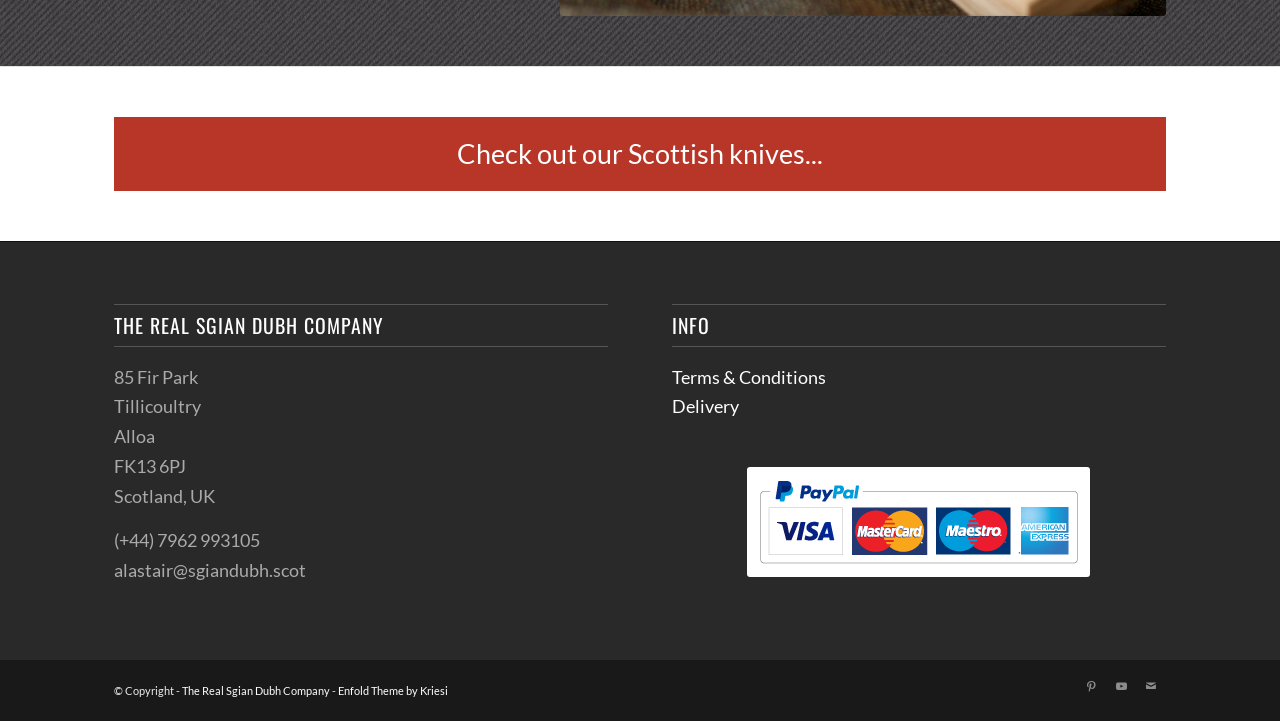Please locate the bounding box coordinates of the element that should be clicked to complete the given instruction: "Learn about delivery".

[0.525, 0.548, 0.577, 0.579]